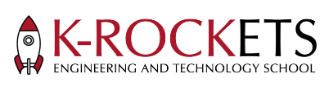What is the institution's focus?
Look at the screenshot and respond with a single word or phrase.

STEM